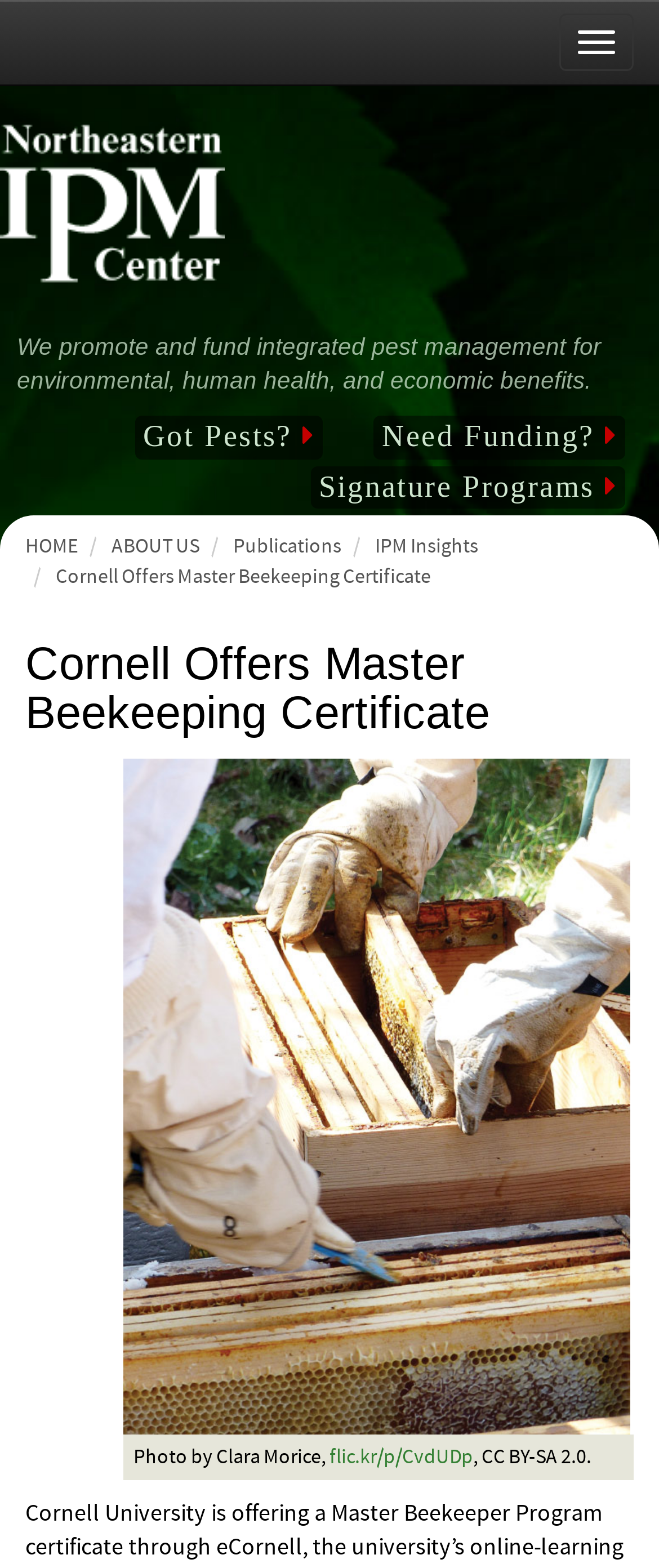Indicate the bounding box coordinates of the element that must be clicked to execute the instruction: "View the image of gloved hands working on a beehive". The coordinates should be given as four float numbers between 0 and 1, i.e., [left, top, right, bottom].

[0.187, 0.484, 0.956, 0.915]